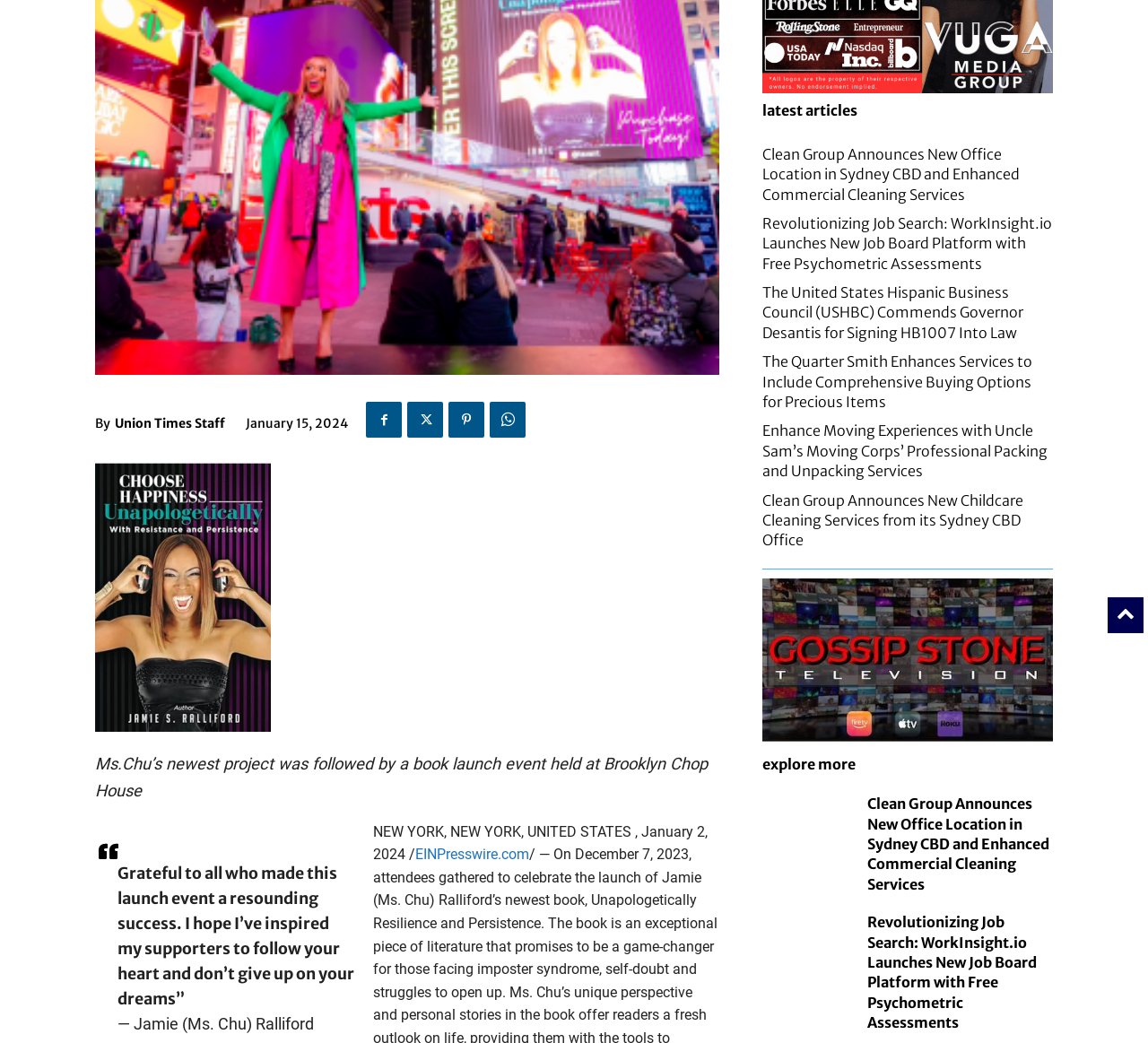Calculate the bounding box coordinates of the UI element given the description: "alt="gossip news"".

[0.664, 0.554, 0.917, 0.711]